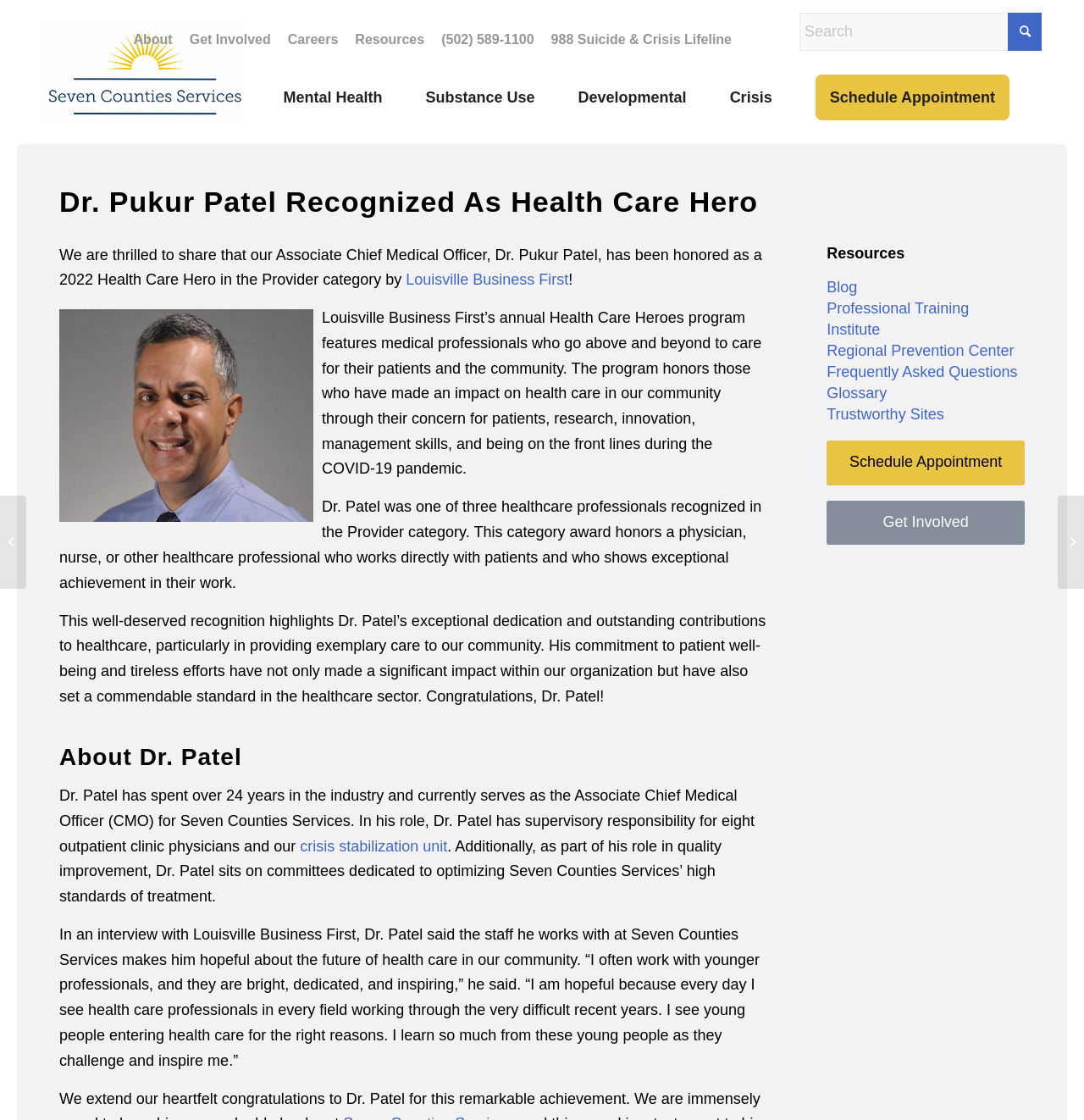Please determine the bounding box coordinates for the element that should be clicked to follow these instructions: "View Dr. Pukur Patel's profile".

[0.055, 0.276, 0.289, 0.466]